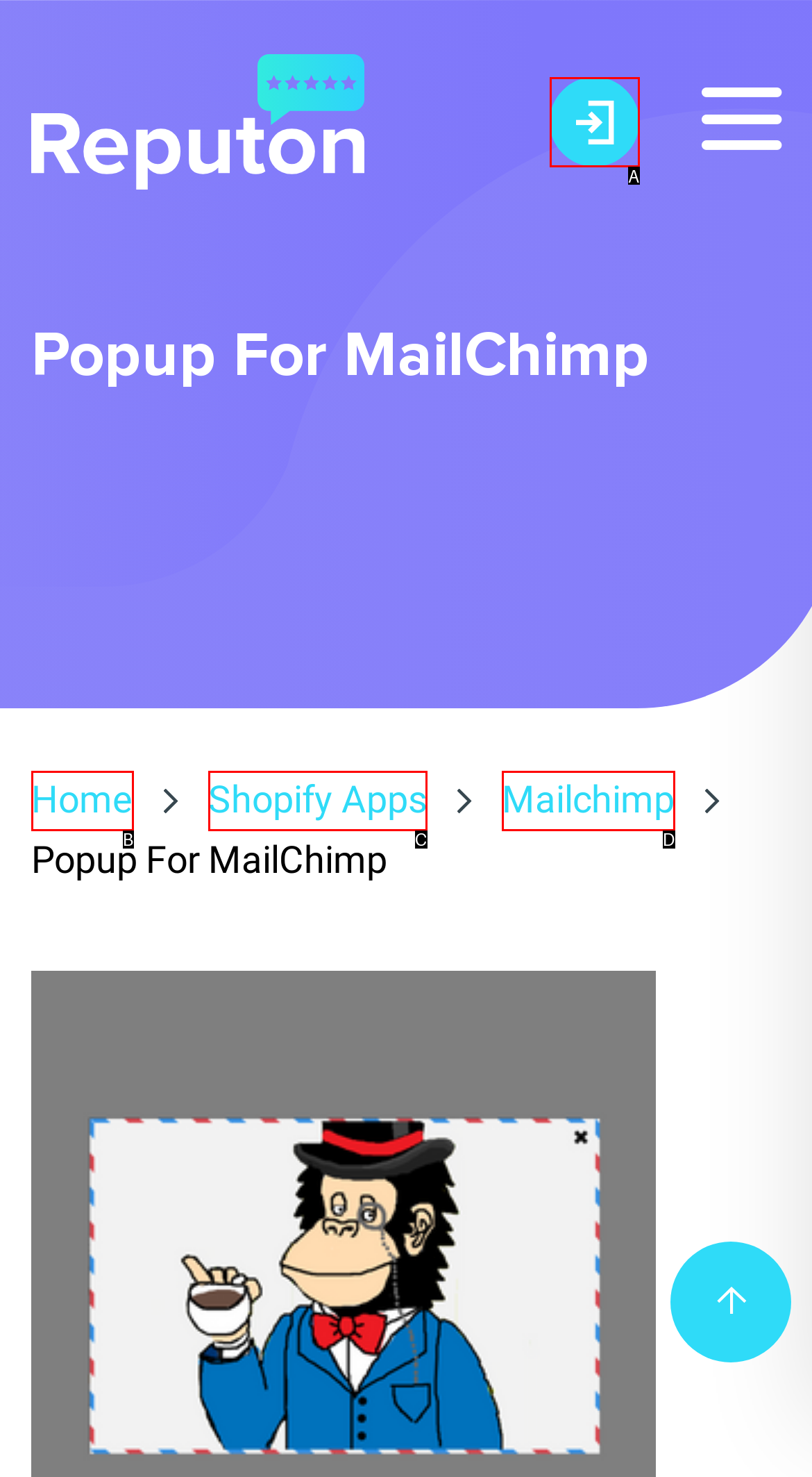Identify the HTML element that corresponds to the description: Mailchimp Provide the letter of the correct option directly.

D